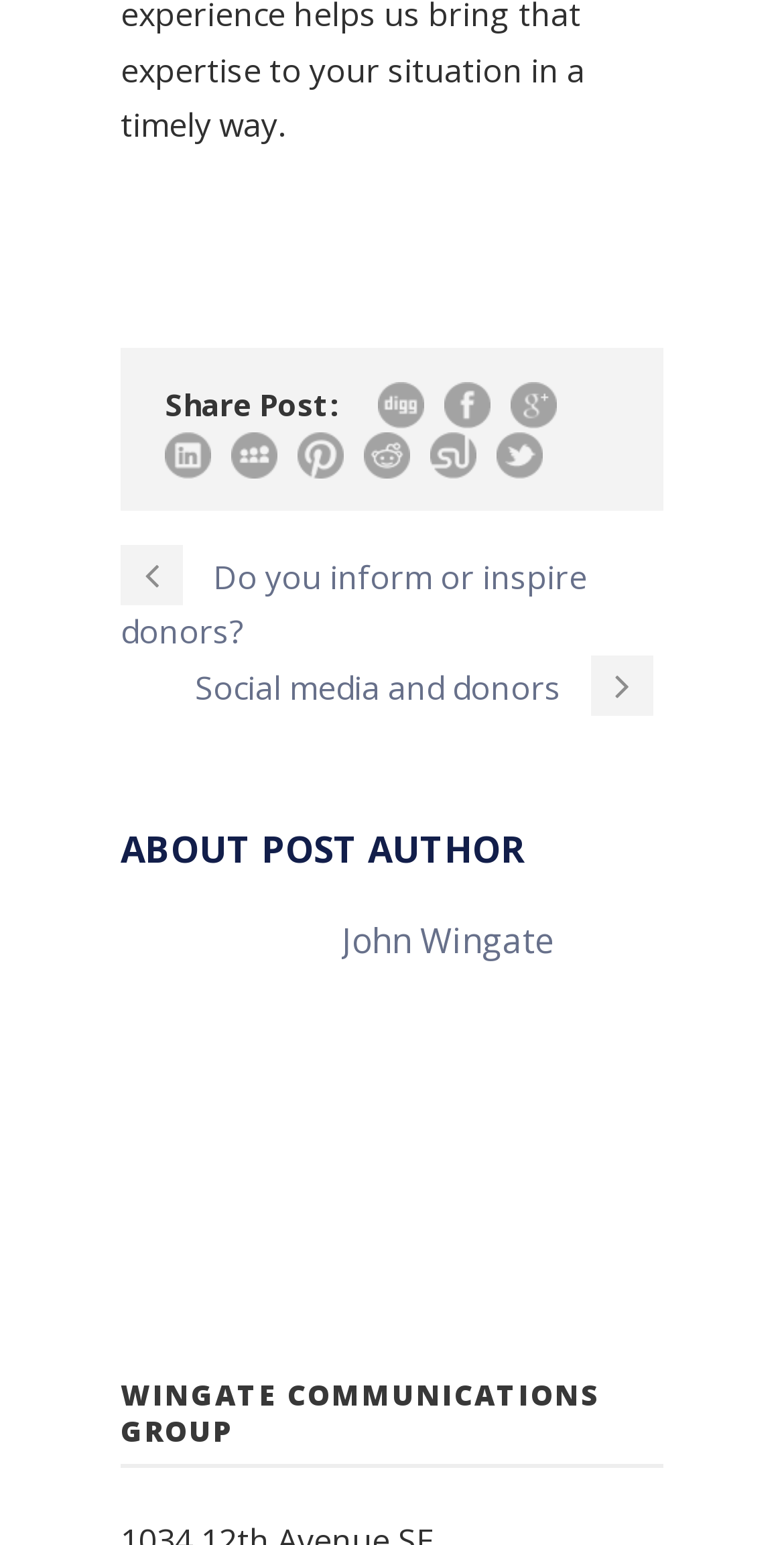How many social media platforms can you share the post on?
Please provide a detailed and thorough answer to the question.

There are 8 links for sharing the post on various social media platforms, including Digg, Facebook, Google, LinkedIn, MySpace, Pinterest, Reddit, and StumbleUpon.